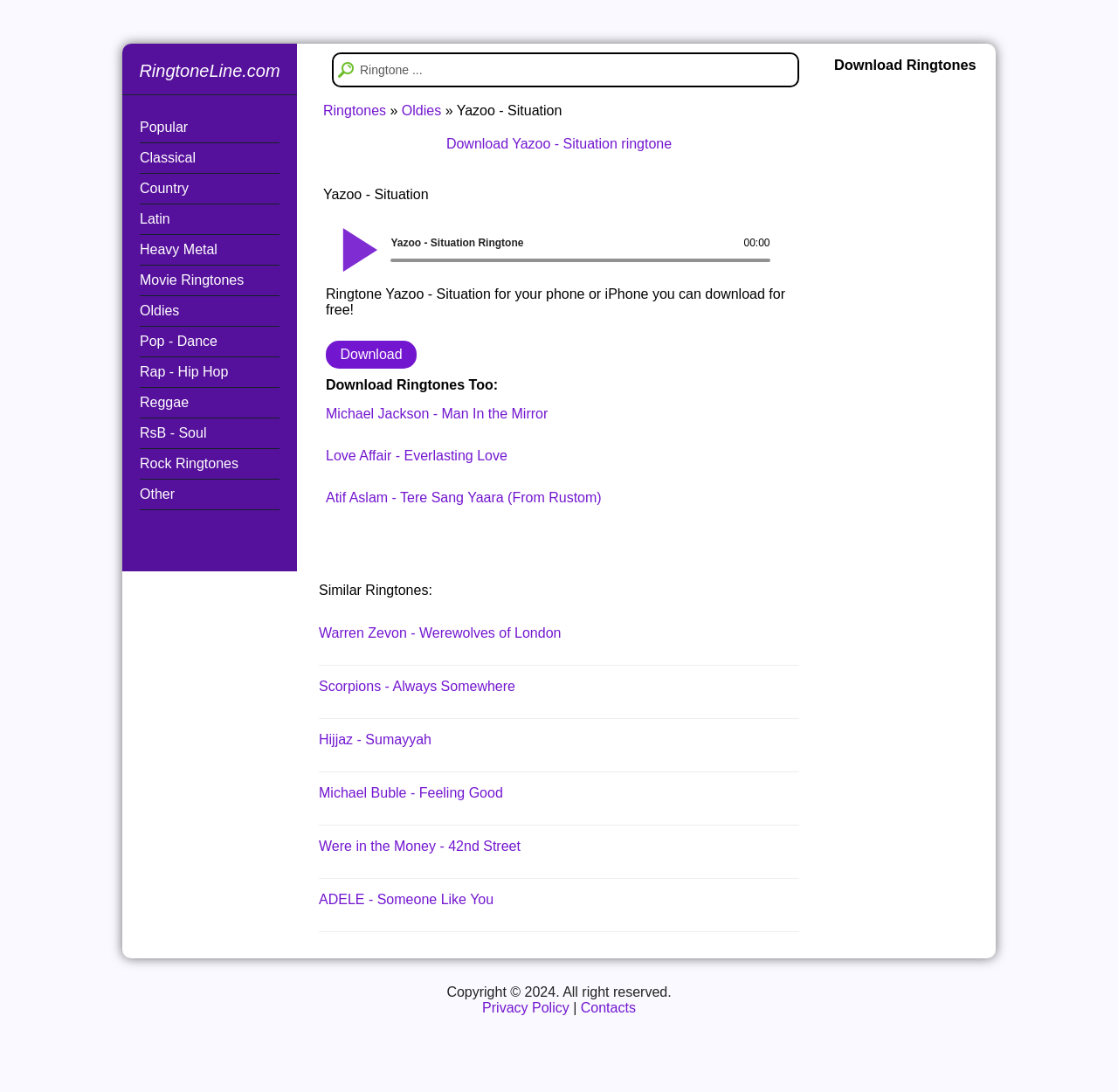Identify the bounding box for the element characterized by the following description: "Download Yazoo - Situation ringtone".

[0.399, 0.125, 0.601, 0.138]